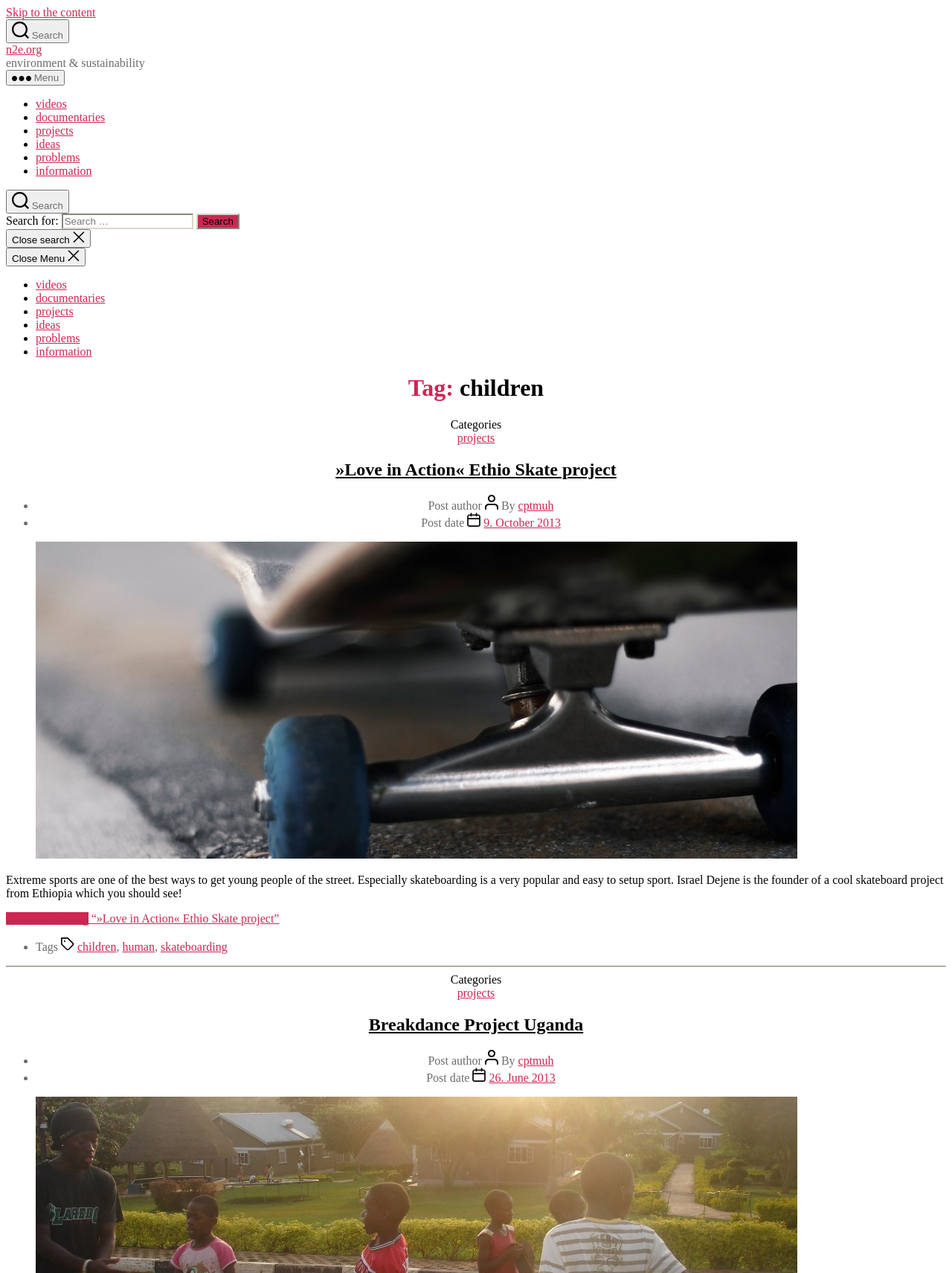Articulate a complete and detailed caption of the webpage elements.

This webpage is about a blog or news site focused on children and sustainability. At the top, there is a navigation menu with links to "videos", "documentaries", "projects", "ideas", "problems", and "information". Below the navigation menu, there is a search bar with a "Search" button. 

On the left side, there is a vertical menu with links to the same categories as the top navigation menu. 

The main content of the page is divided into two sections. The first section is an article about a project called "»Love in Action« Ethio Skate" with a heading, a brief description, and an image of a skateboarder. The article also includes information about the post author and date. 

The second section is another article about "Breakdance Project Uganda" with a heading, a brief description, and information about the post author and date. 

Throughout the page, there are several links to categories, such as "projects", and tags, such as "children", "human", and "skateboarding".